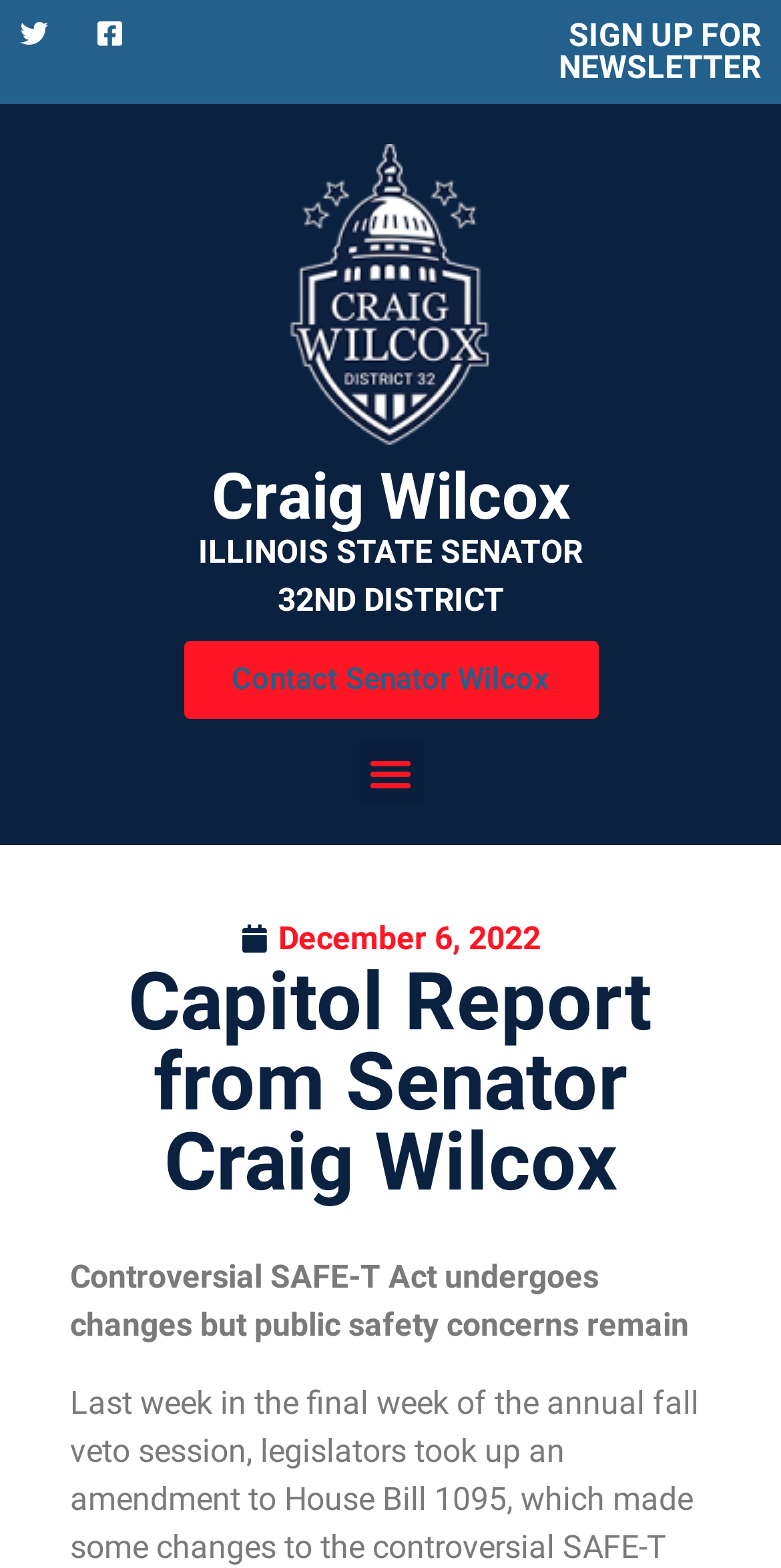What is the topic of the latest report?
Provide a detailed and well-explained answer to the question.

I found the answer by looking at the static text element with the text 'Controversial SAFE-T Act undergoes changes but public safety concerns remain' which is located below the heading element with the text 'Capitol Report from Senator Craig Wilcox', indicating that the latest report is about the SAFE-T Act.